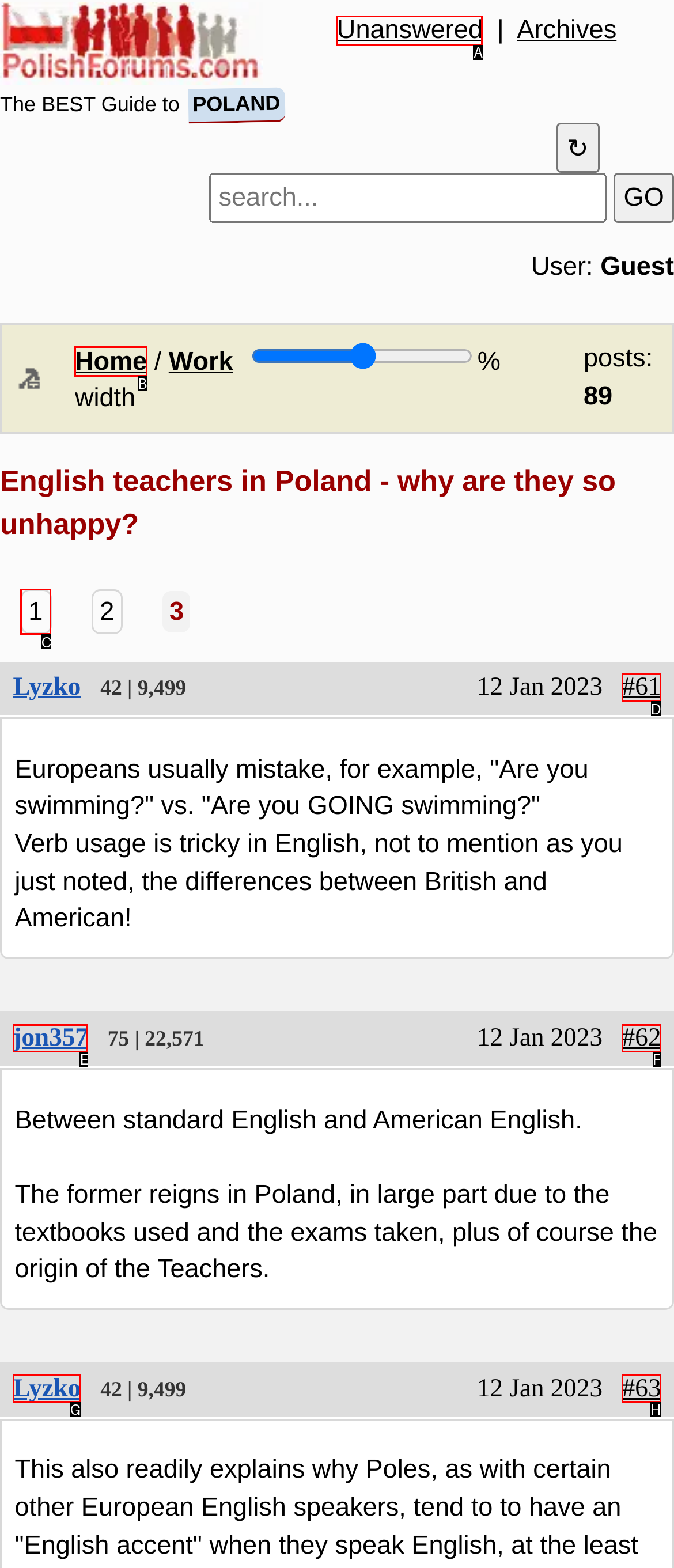Show which HTML element I need to click to perform this task: View the 'Home' page Answer with the letter of the correct choice.

B